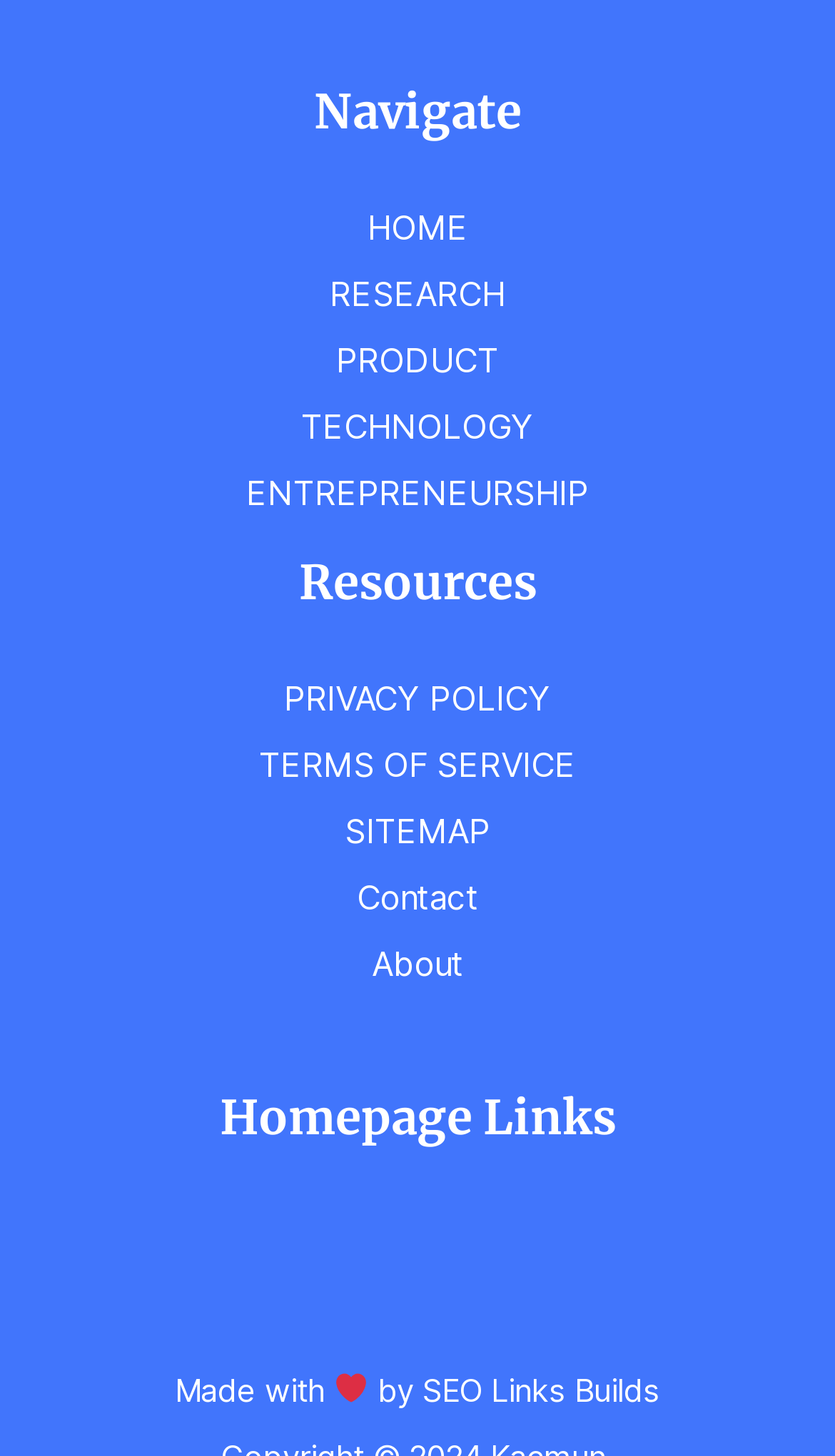Specify the bounding box coordinates (top-left x, top-left y, bottom-right x, bottom-right y) of the UI element in the screenshot that matches this description: Contact

[0.427, 0.602, 0.573, 0.63]